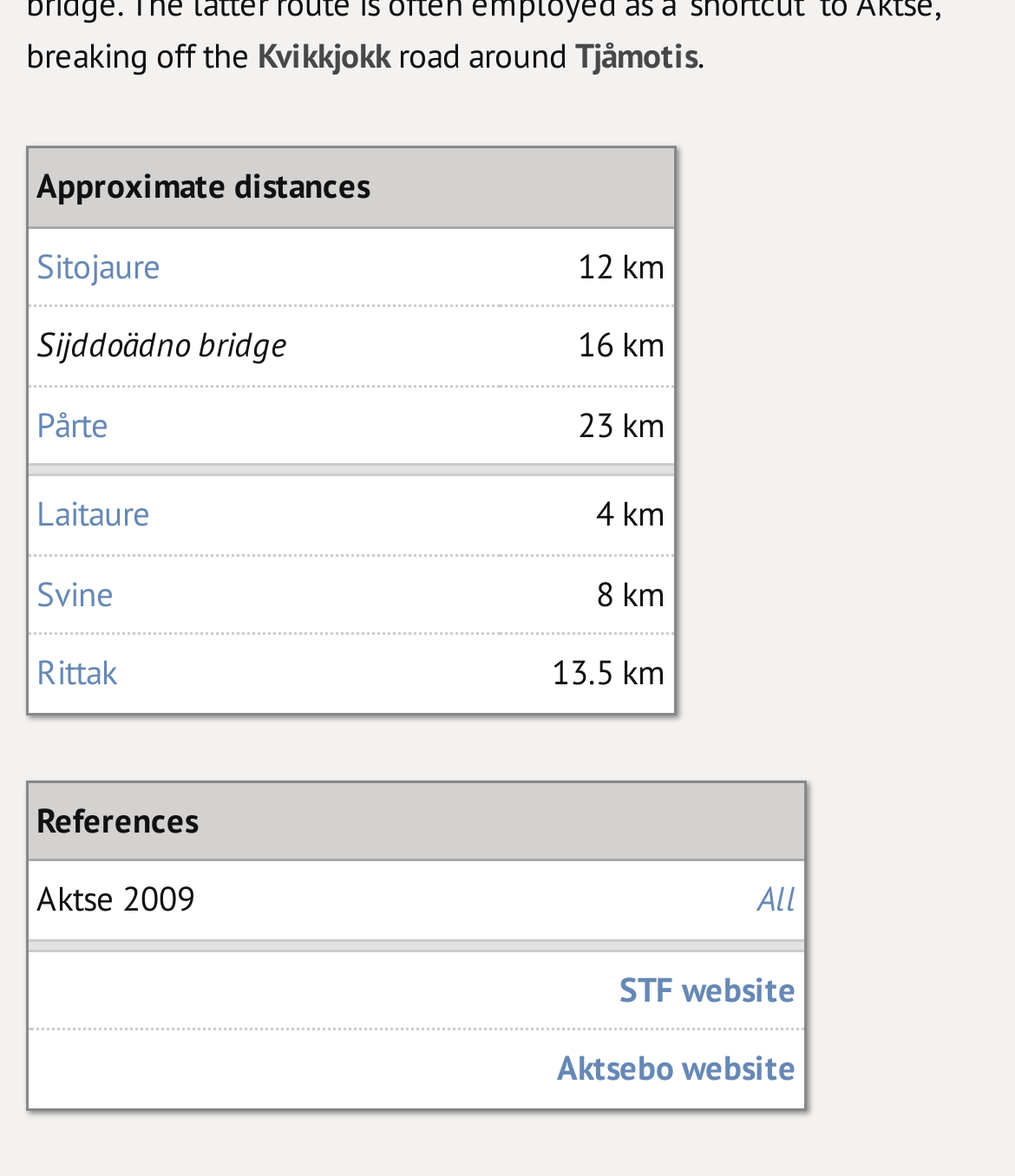Highlight the bounding box coordinates of the region I should click on to meet the following instruction: "Click on Laitaure".

[0.036, 0.418, 0.149, 0.456]